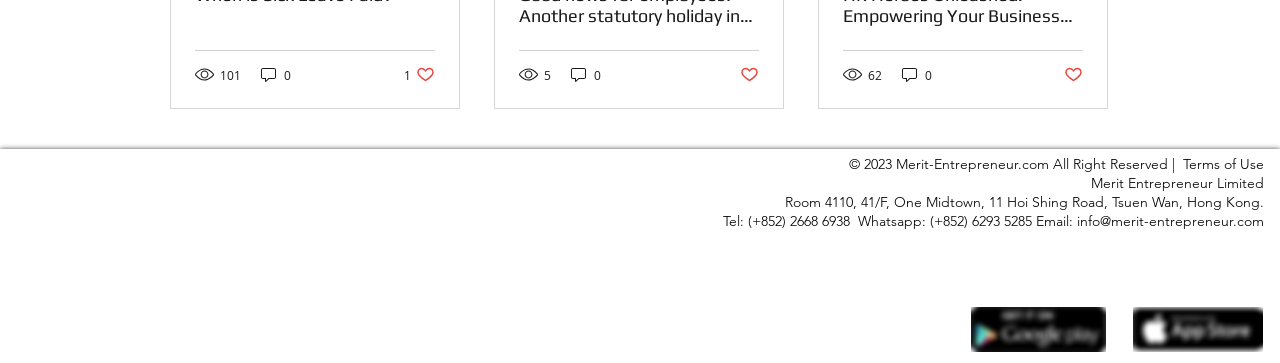Find the bounding box coordinates for the area that must be clicked to perform this action: "Click the like button again".

[0.578, 0.178, 0.593, 0.234]